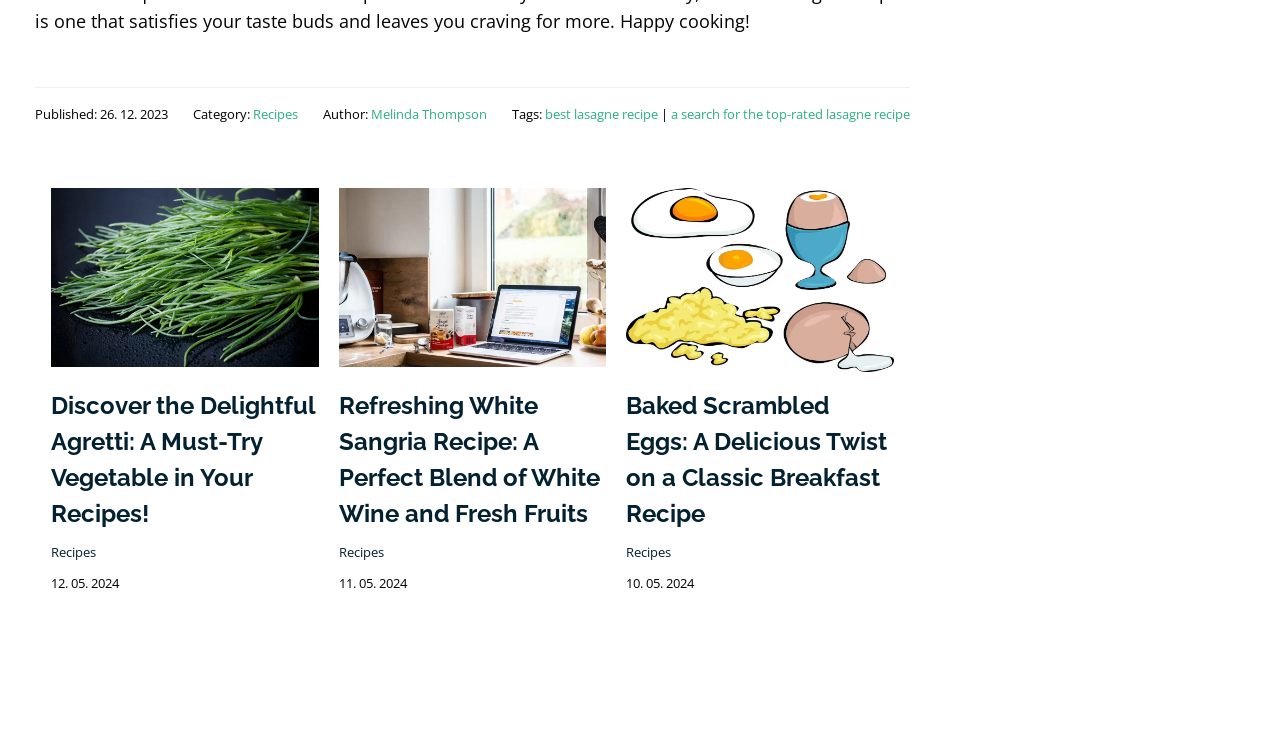Answer the following query concisely with a single word or phrase:
How many articles are on this webpage?

3